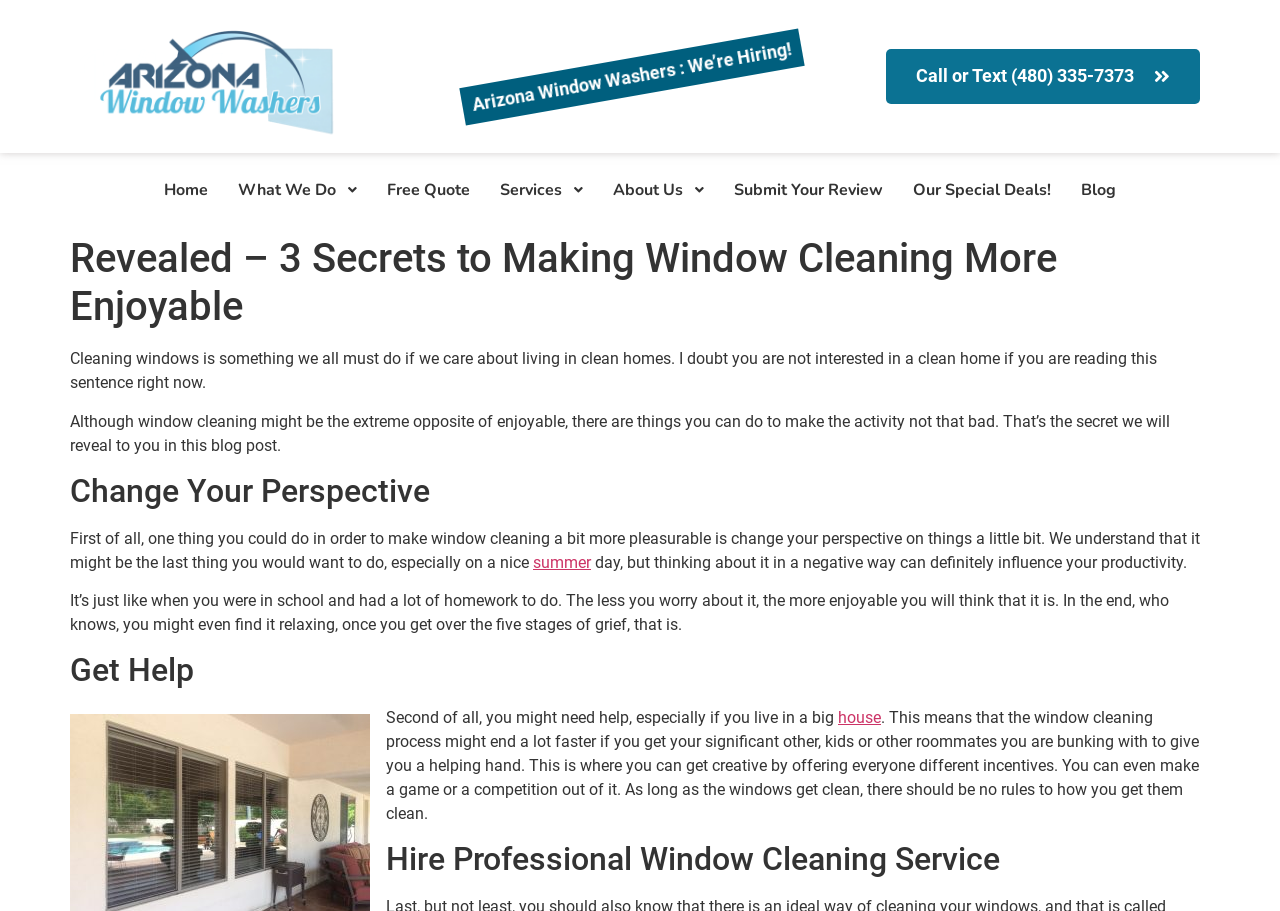Using the webpage screenshot and the element description Blog, determine the bounding box coordinates. Specify the coordinates in the format (top-left x, top-left y, bottom-right x, bottom-right y) with values ranging from 0 to 1.

[0.833, 0.179, 0.872, 0.239]